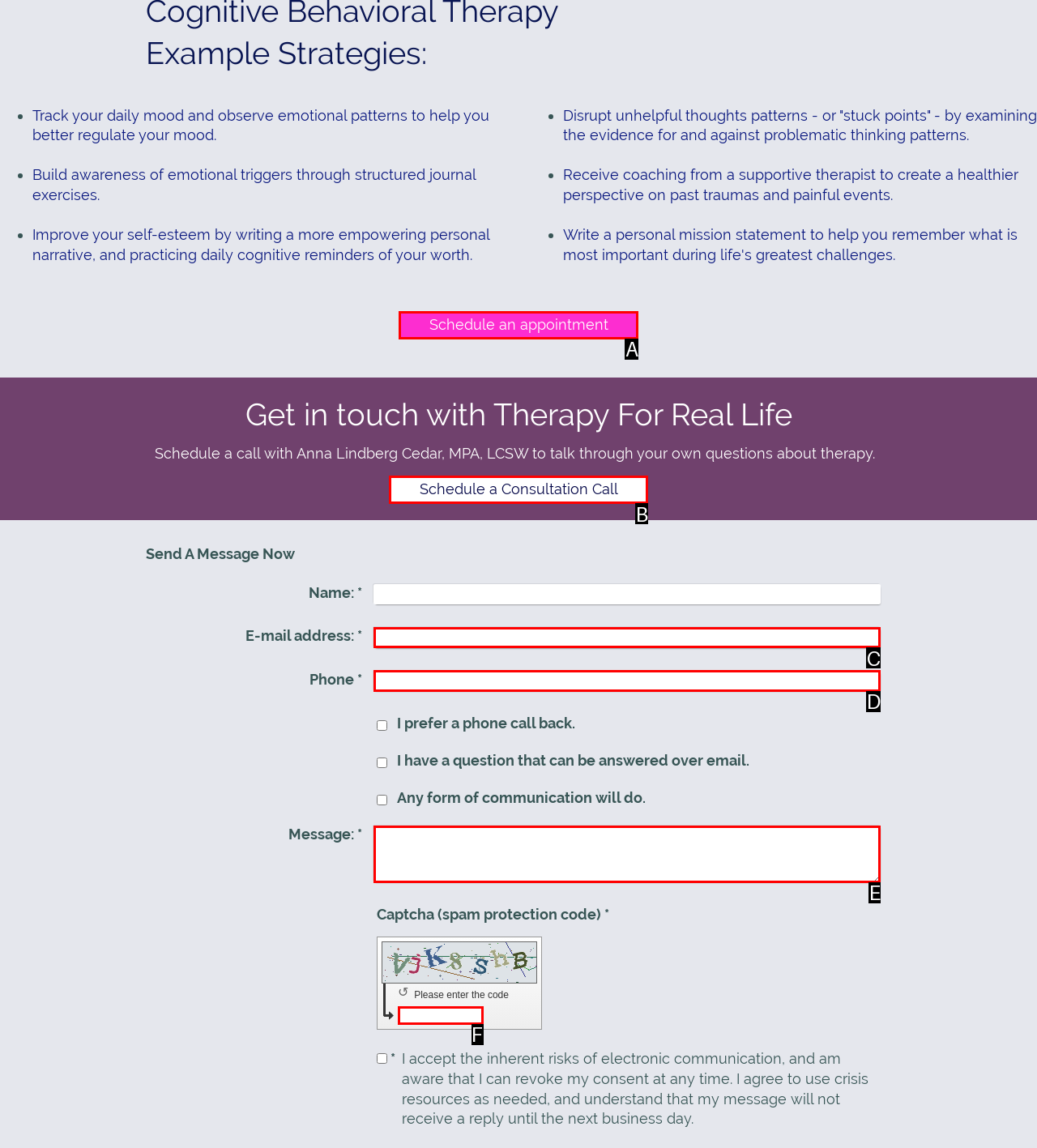Identify the option that corresponds to the description: parent_node: E-mail address: * name="mod-form-16047379-text-2711723" 
Provide the letter of the matching option from the available choices directly.

C